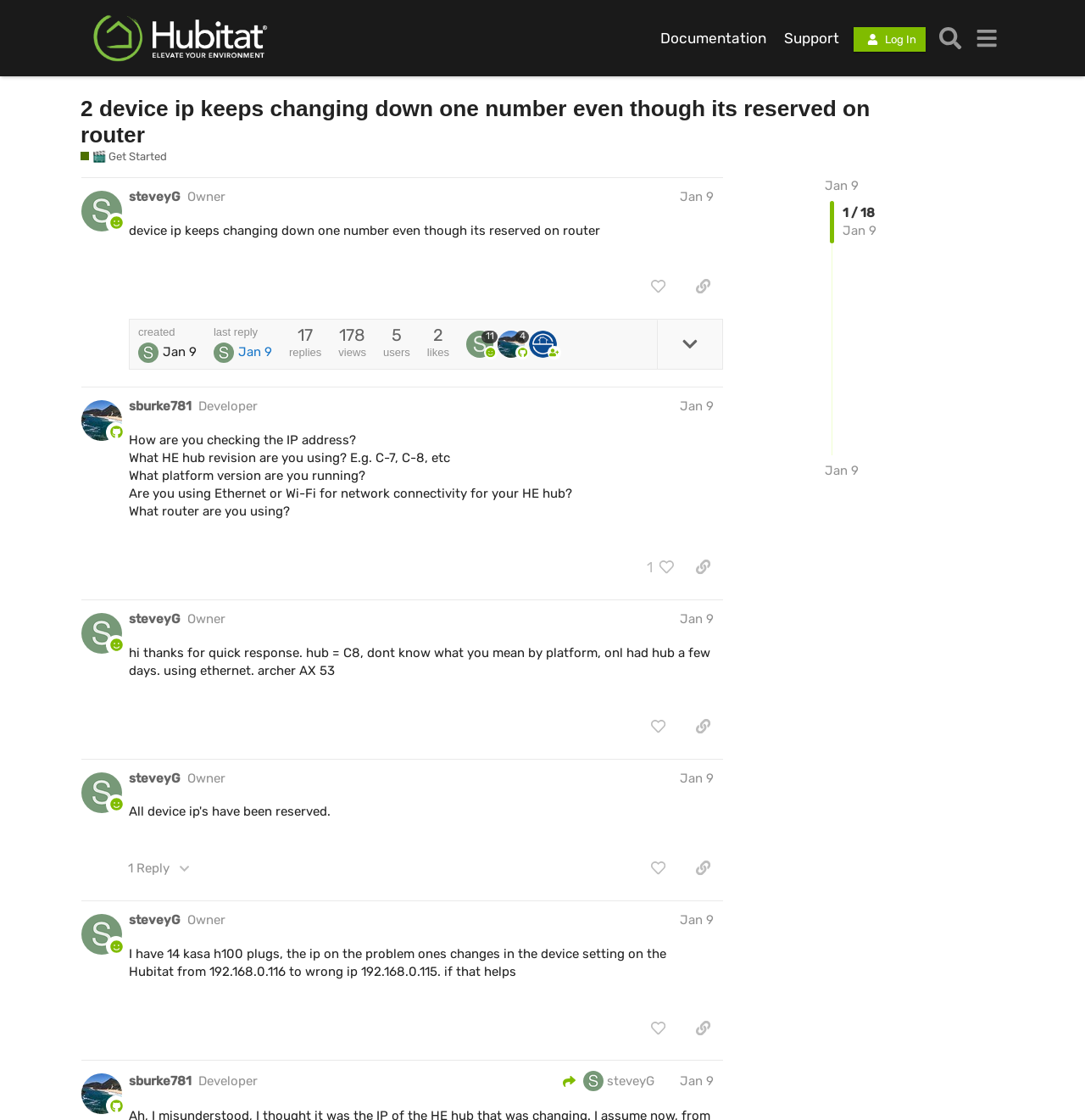What is the topic of discussion in the first post?
Refer to the image and provide a detailed answer to the question.

The topic of discussion in the first post can be determined by looking at the static text element with the text 'device ip keeps changing down one number even though its reserved on router' in the first post region.